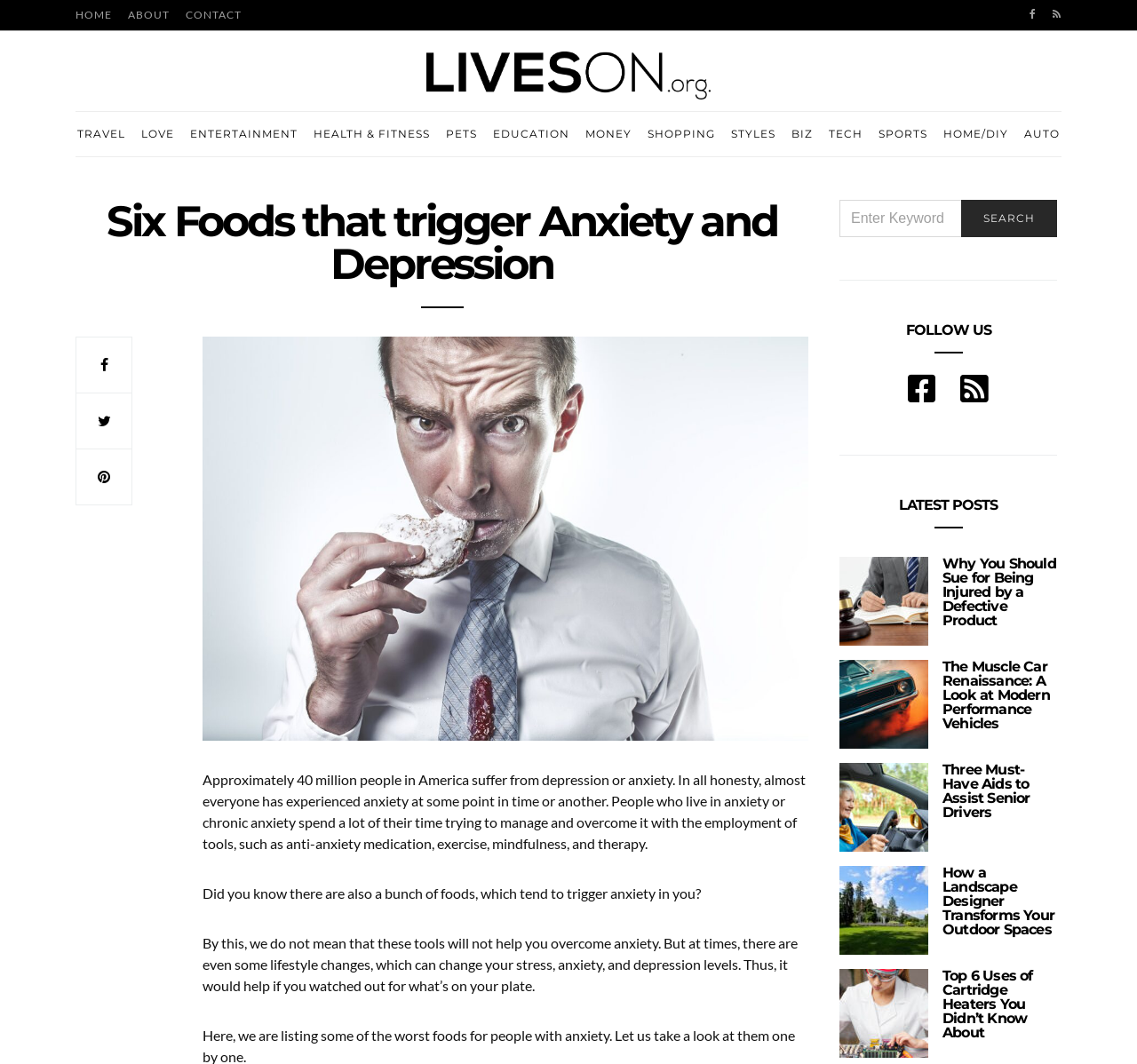Extract the bounding box coordinates of the UI element described: "alt="Lives On"". Provide the coordinates in the format [left, top, right, bottom] with values ranging from 0 to 1.

[0.375, 0.048, 0.625, 0.093]